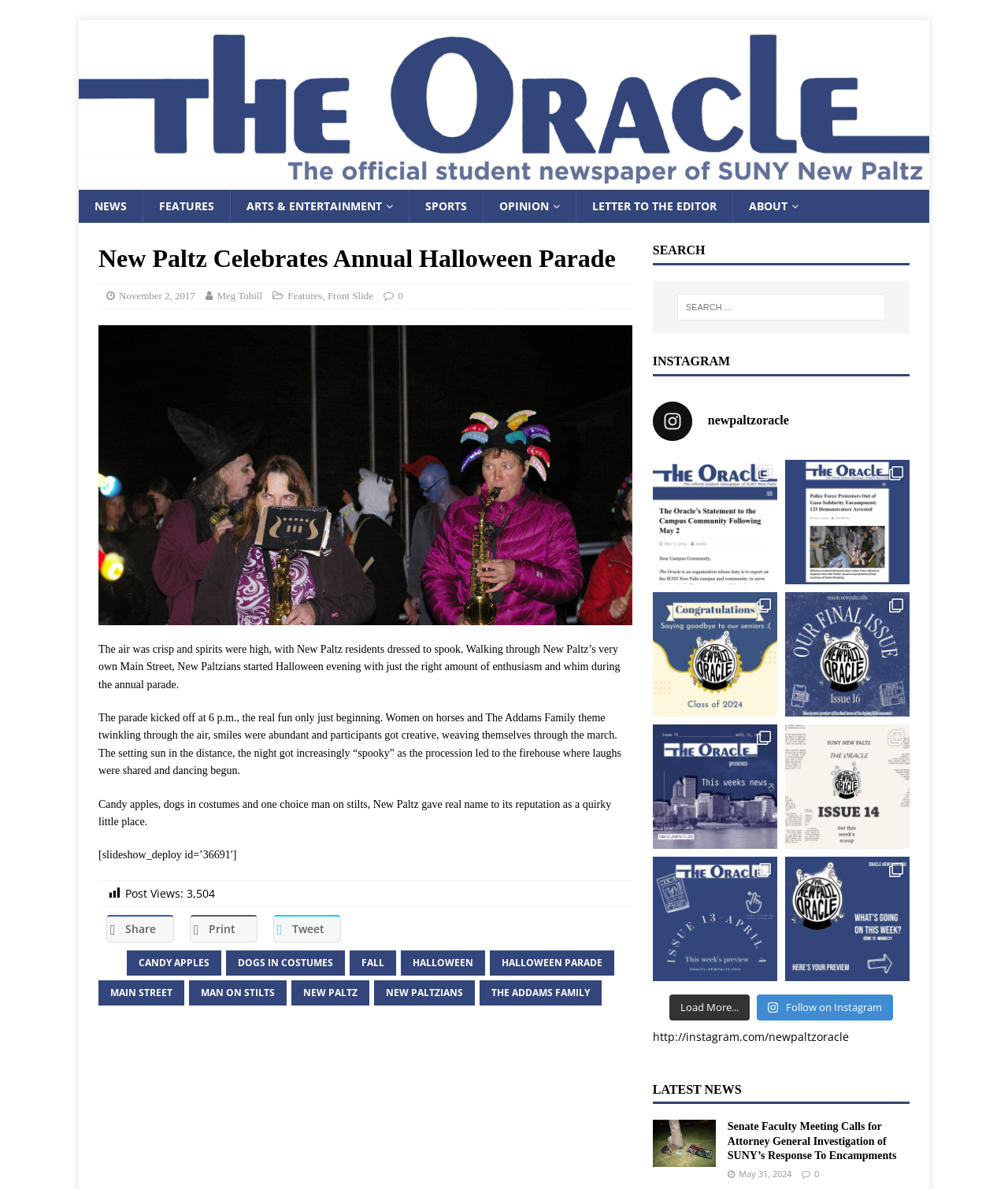Find and extract the text of the primary heading on the webpage.

New Paltz Celebrates Annual Halloween Parade